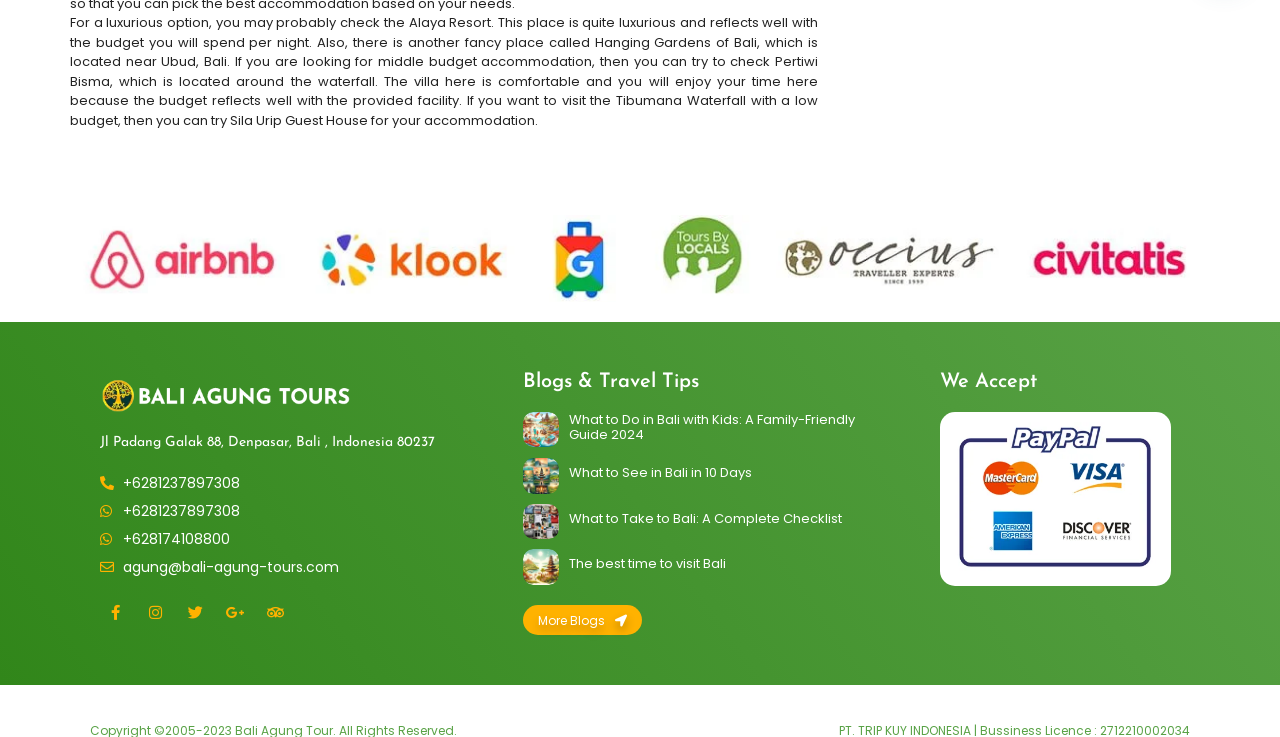Please give a concise answer to this question using a single word or phrase: 
What is the luxurious accommodation option mentioned?

Alaya Resort